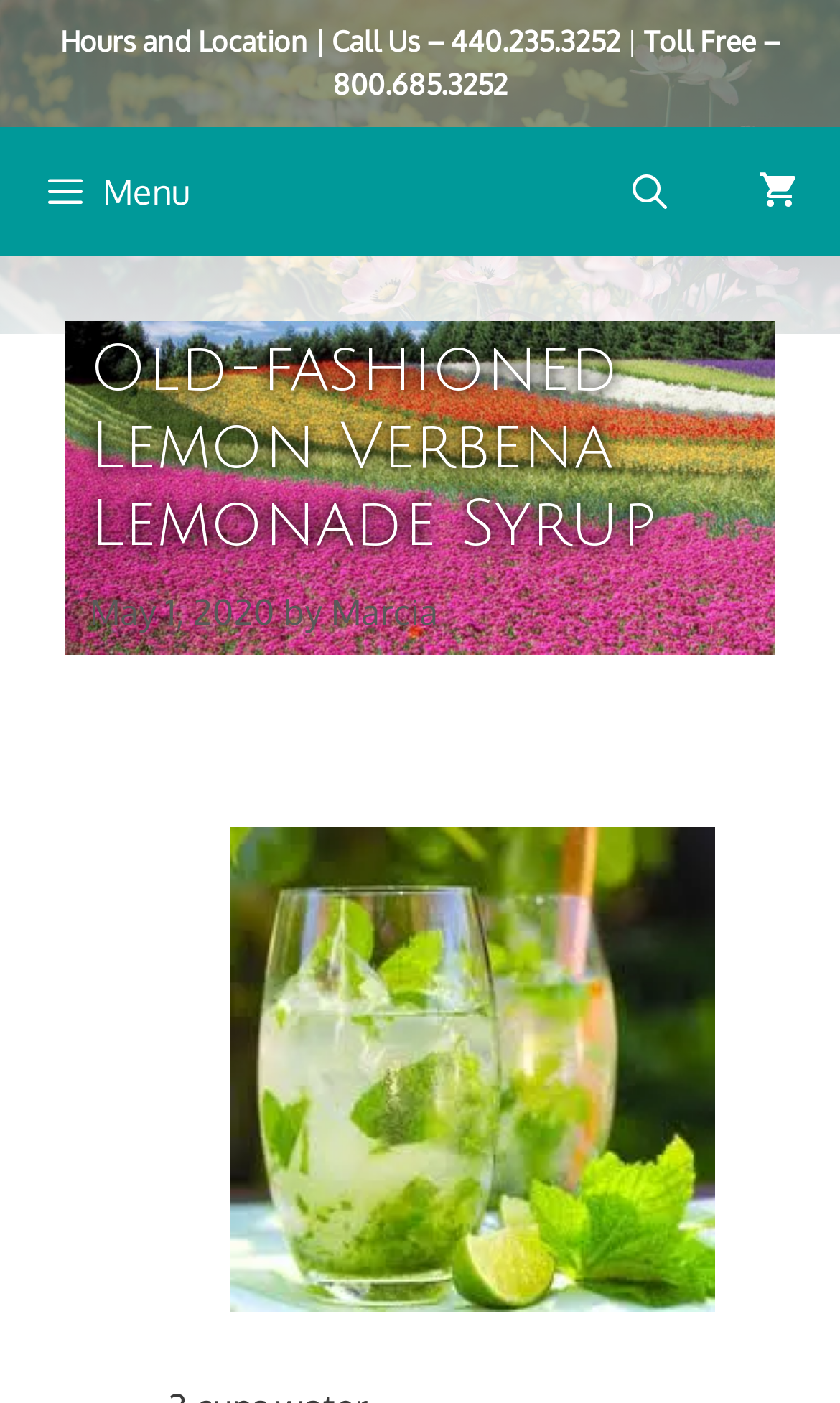Can you look at the image and give a comprehensive answer to the question:
What is the main image on the webpage about?

I found the main image by looking at the content section of the webpage, where the image is displayed. The image is about Lemon Verbena lemonade syrup, which is the main topic of the webpage.